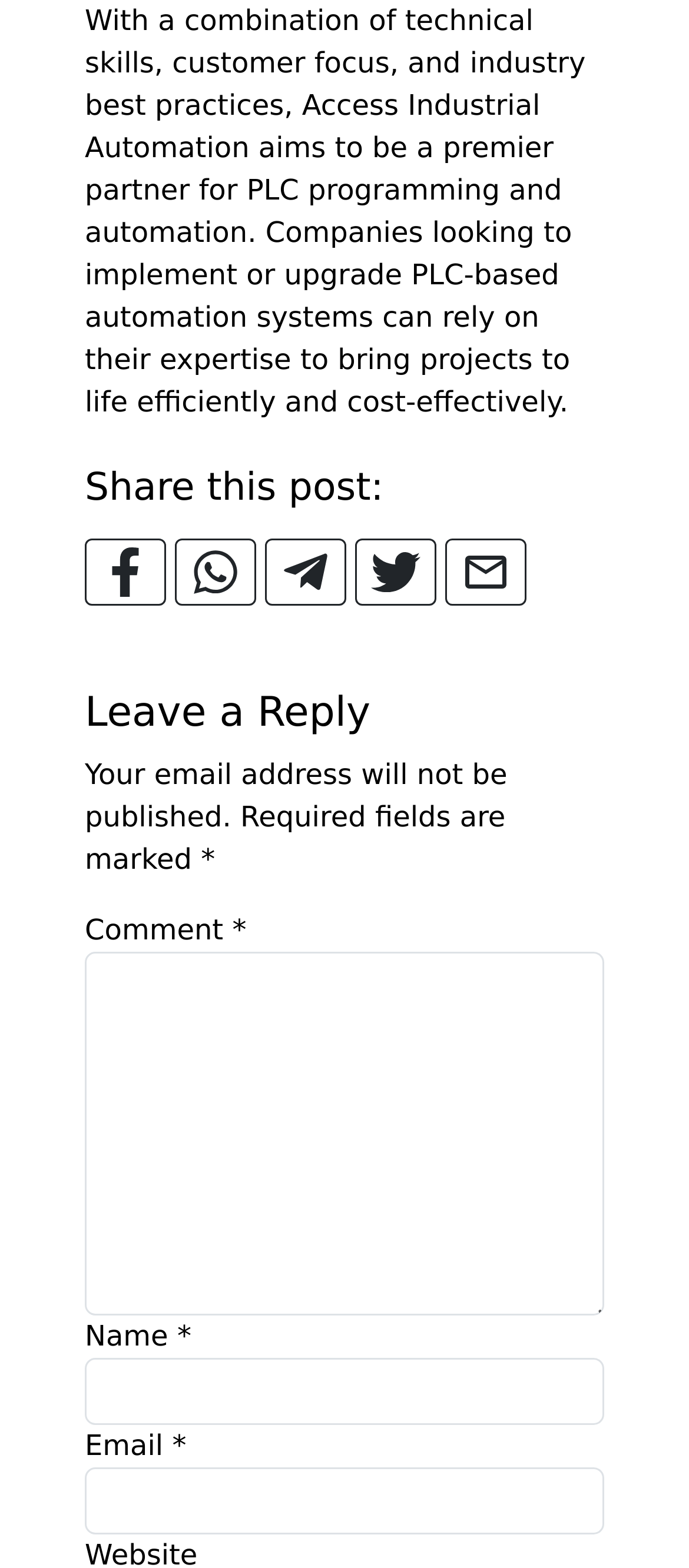Can you show the bounding box coordinates of the region to click on to complete the task described in the instruction: "Read about JOURNALISM @ CENTENNIAL COLLEGE"?

None